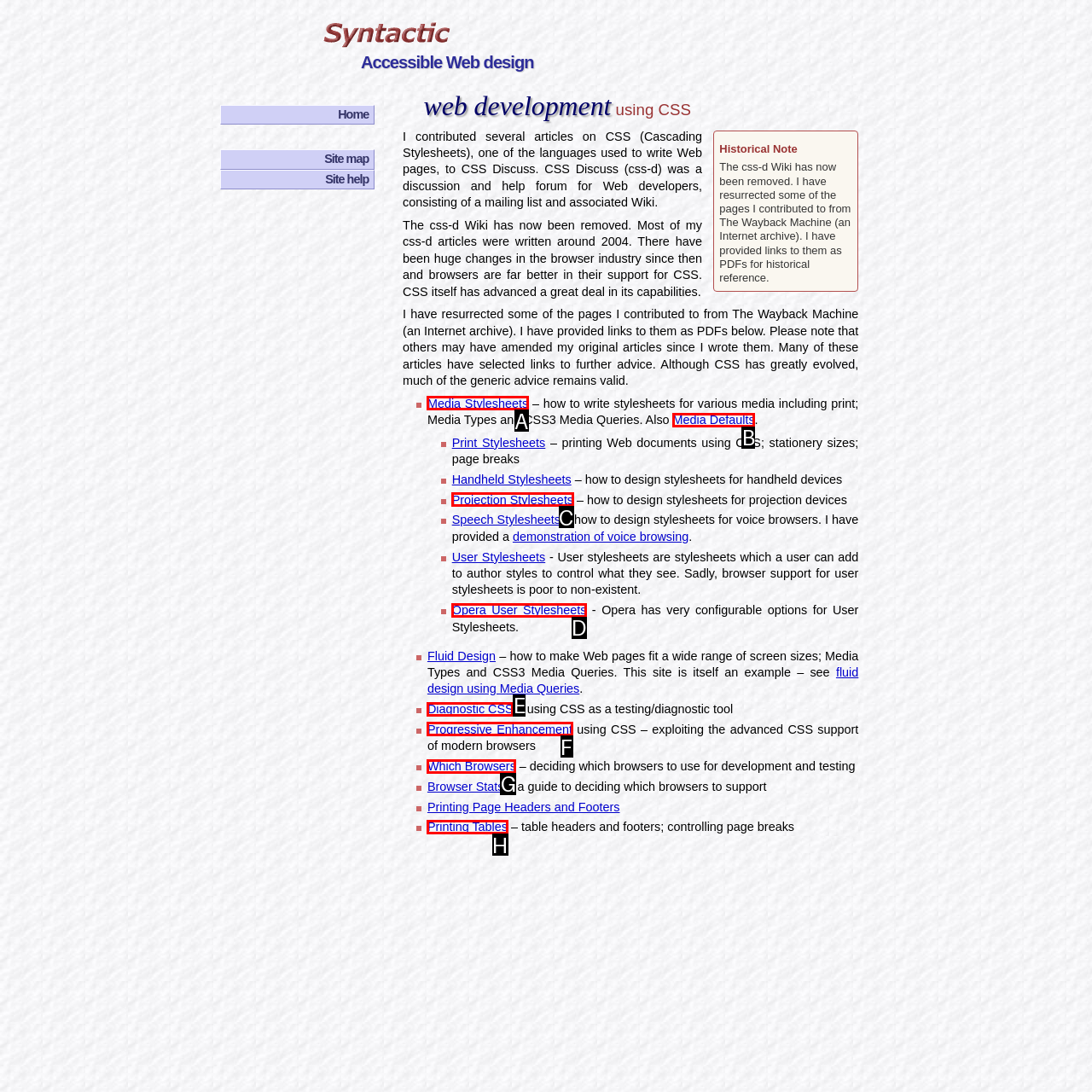Identify the HTML element to select in order to accomplish the following task: View the 'Printing Tables' link
Reply with the letter of the chosen option from the given choices directly.

H